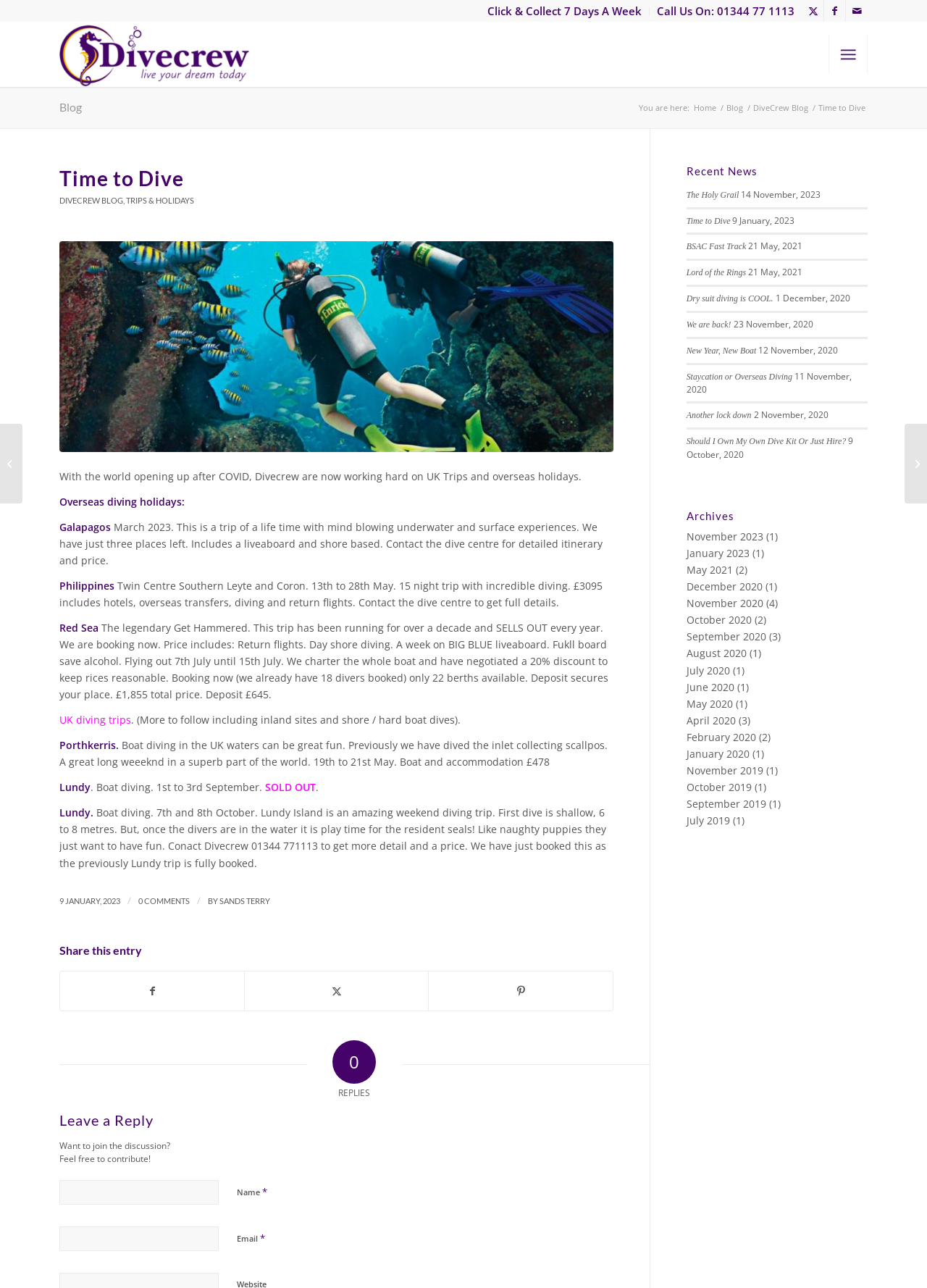What is the date of the Lundy trip?
Offer a detailed and exhaustive answer to the question.

The date of the Lundy trip can be found in the article, where it says 'Lundy. Boat diving. 1st to 3rd September.'